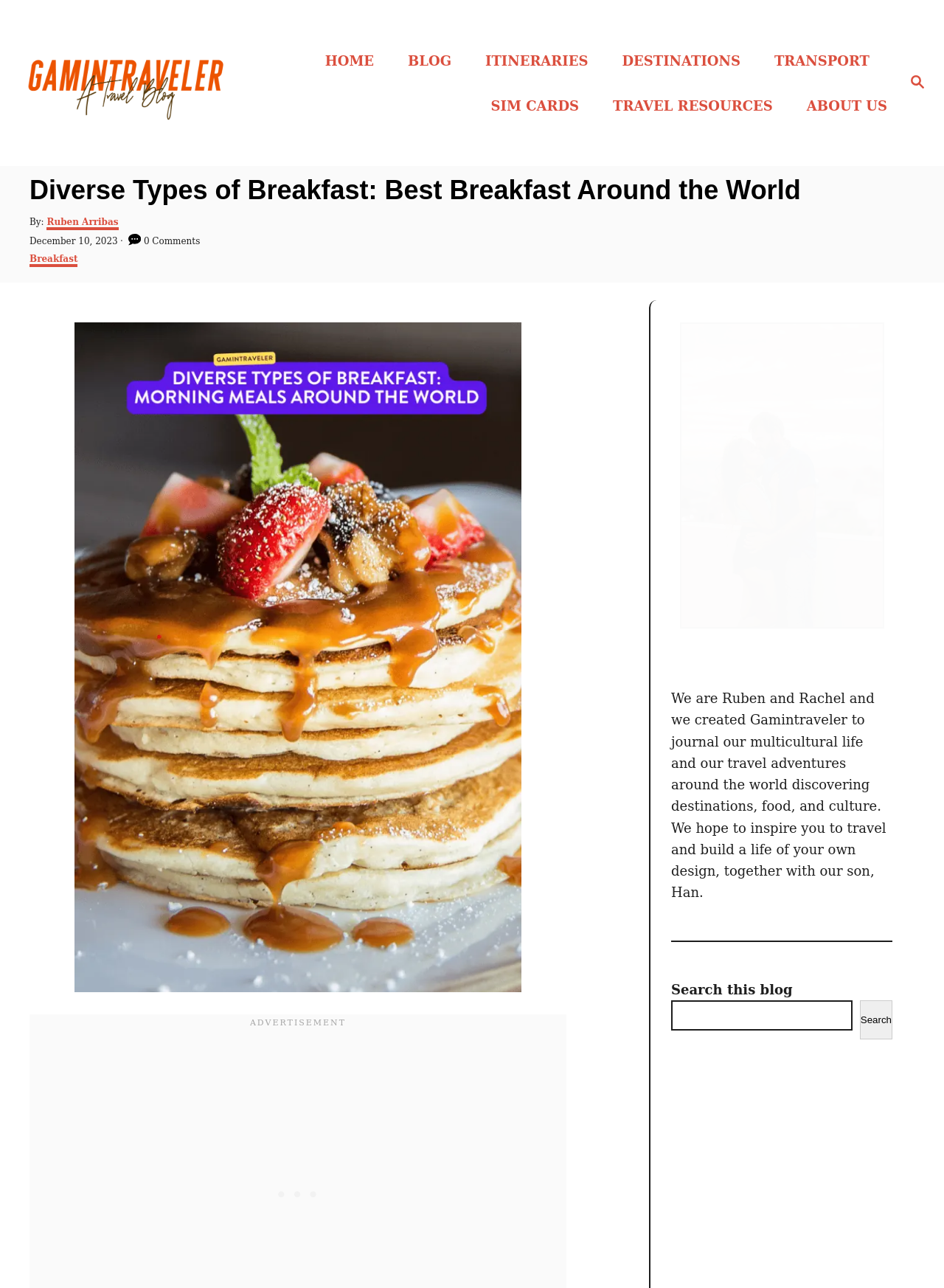Locate the bounding box coordinates of the element you need to click to accomplish the task described by this instruction: "Click on the breakfast category".

[0.031, 0.197, 0.082, 0.208]